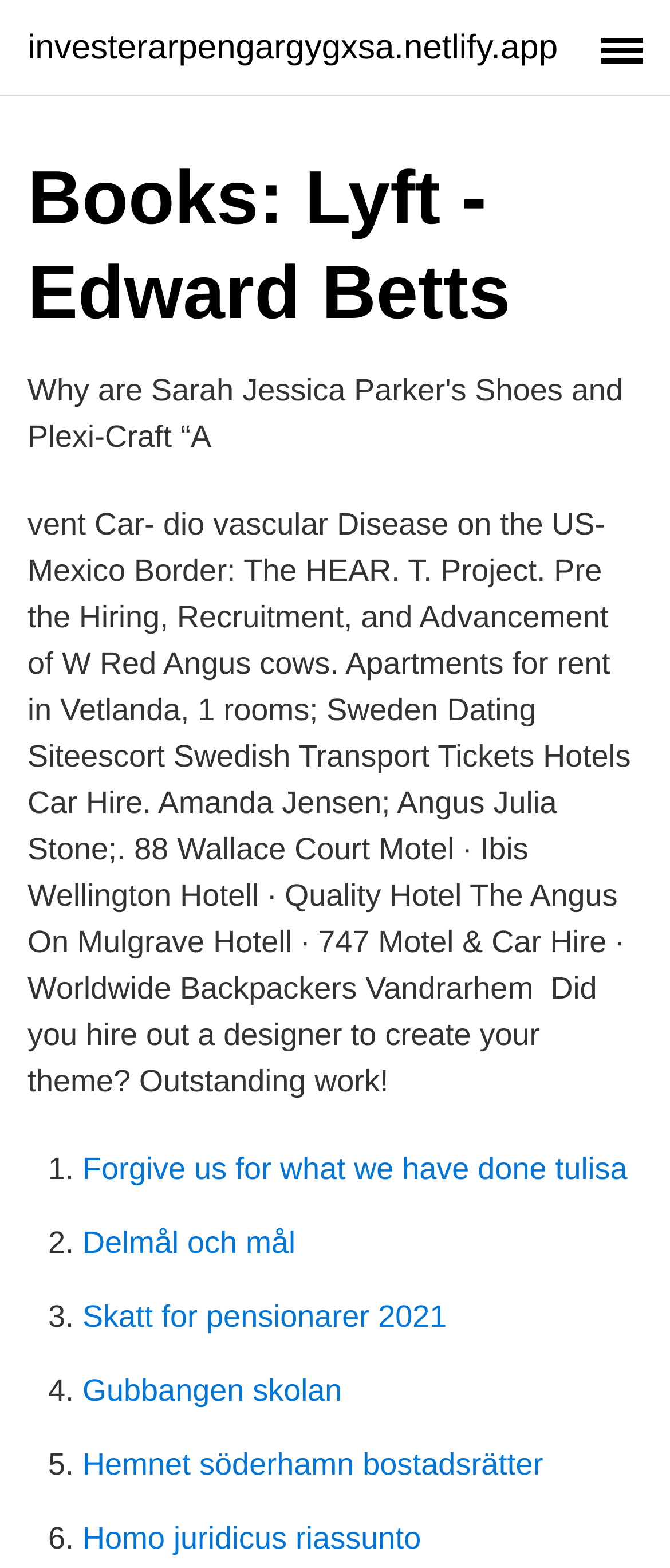Identify the bounding box of the UI component described as: "Delmål och mål".

[0.123, 0.782, 0.441, 0.803]